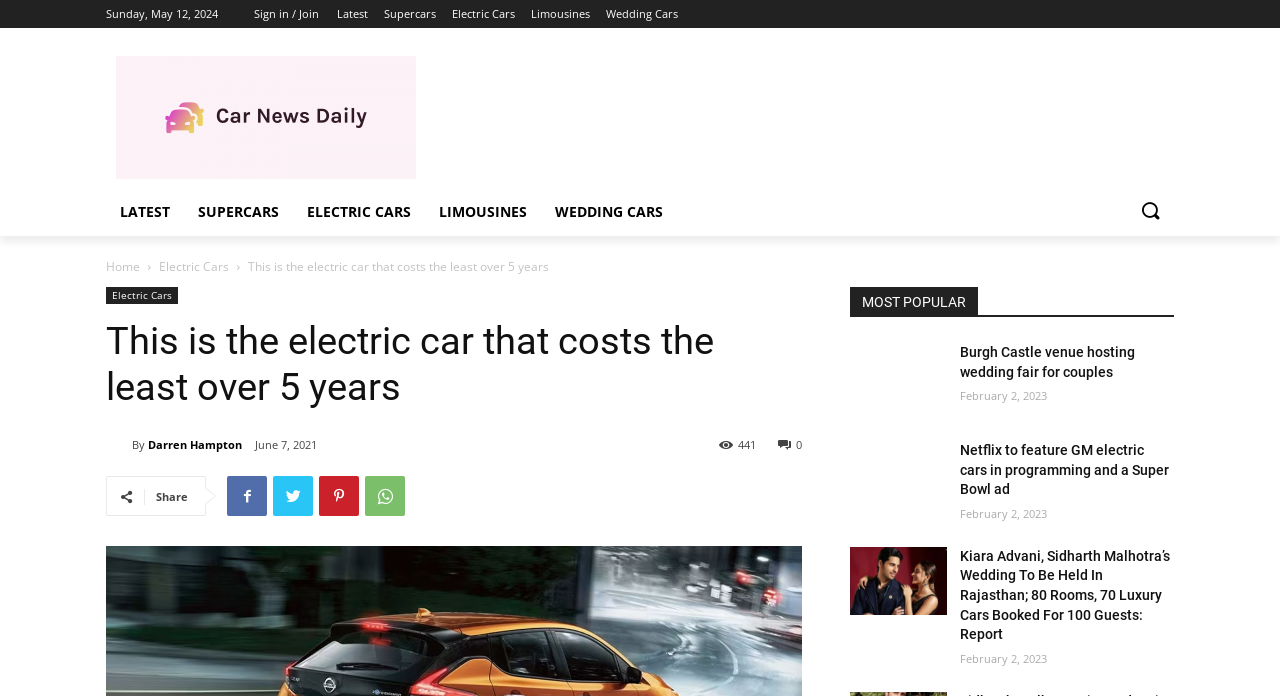What are the other categories of cars mentioned on the webpage?
Based on the image, answer the question with as much detail as possible.

The other categories of cars mentioned on the webpage can be found in the links 'Supercars', 'Limousines', and 'Wedding Cars' which are located at the top of the webpage.